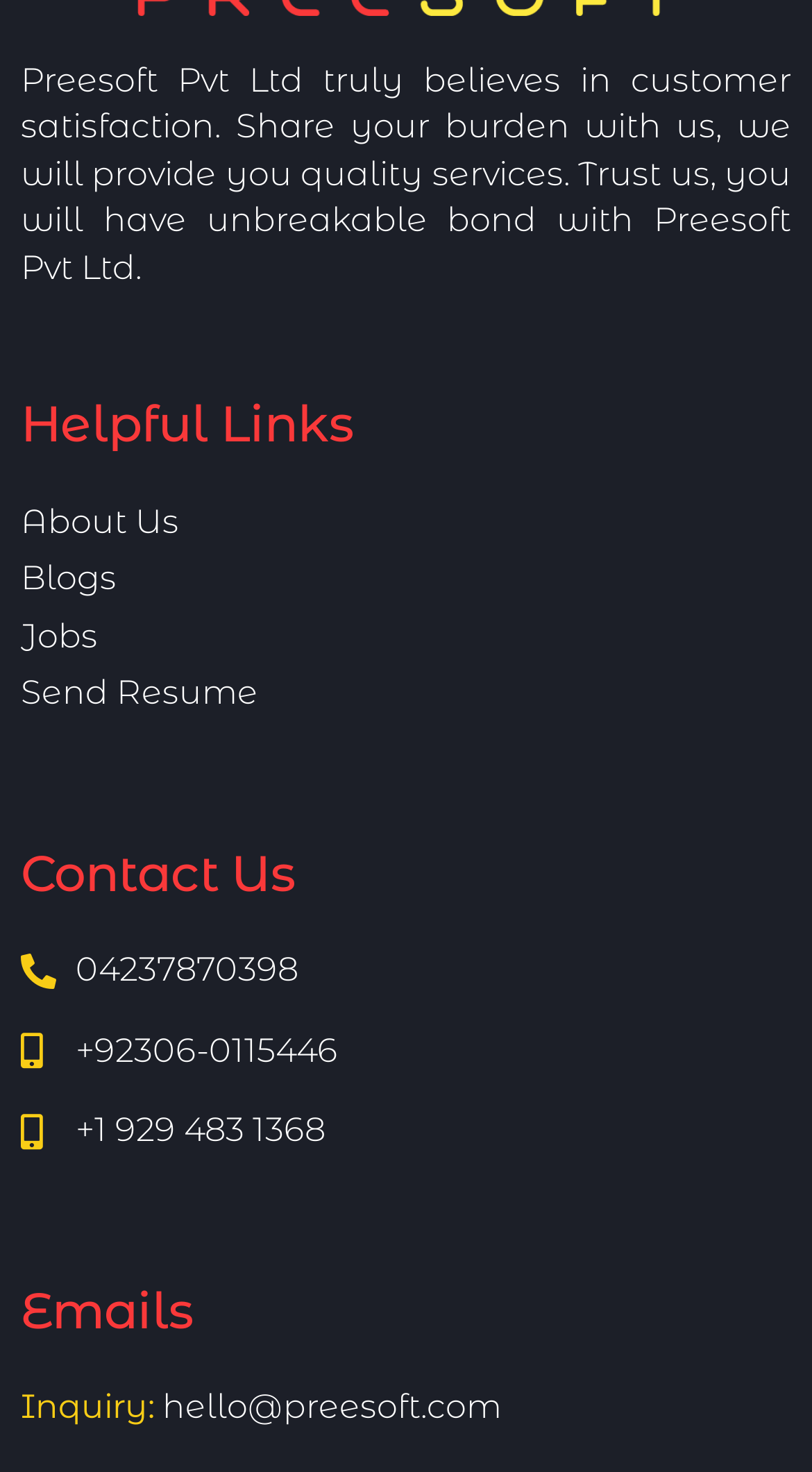Specify the bounding box coordinates of the region I need to click to perform the following instruction: "Send Resume". The coordinates must be four float numbers in the range of 0 to 1, i.e., [left, top, right, bottom].

[0.026, 0.457, 0.318, 0.484]